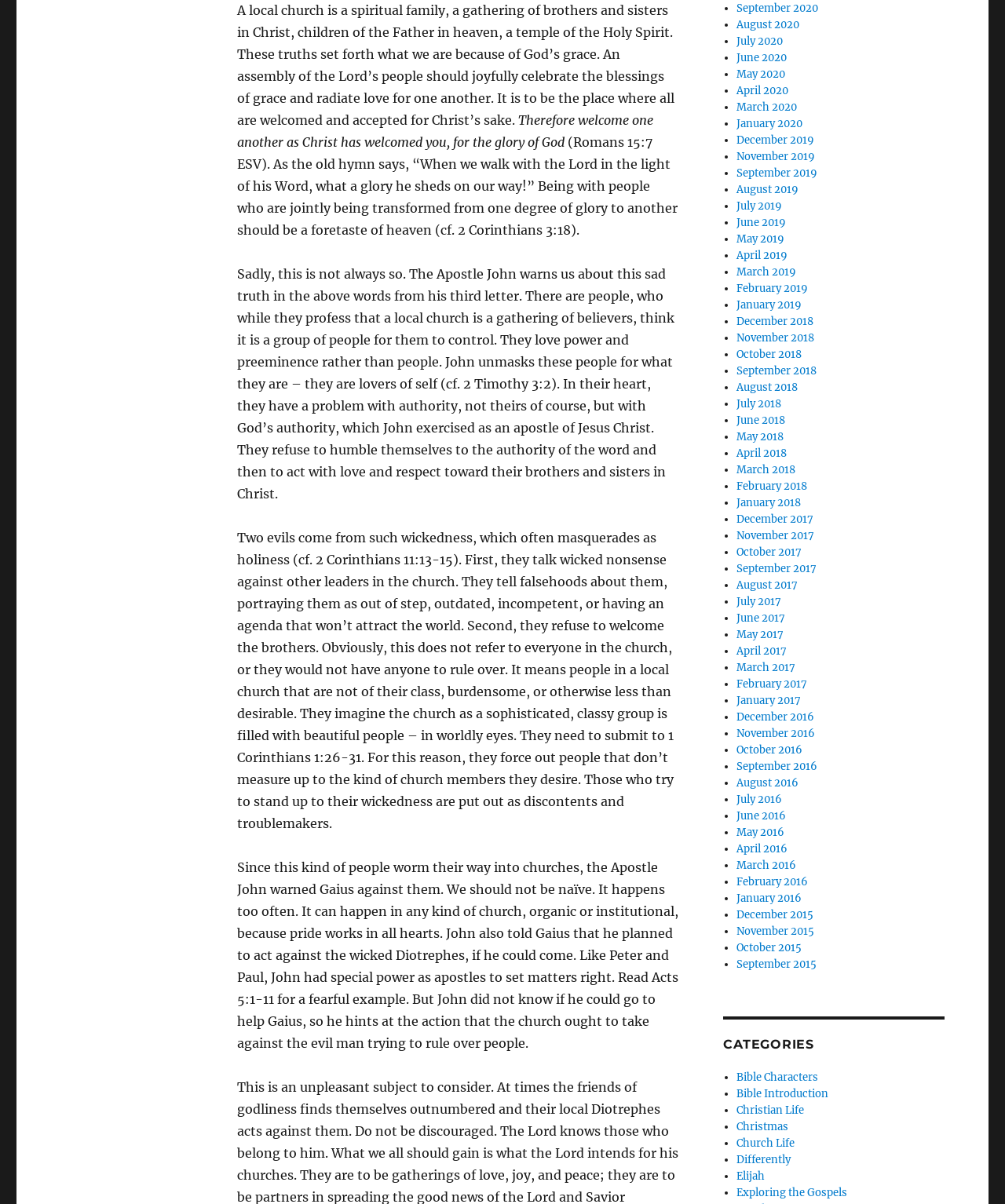What is the purpose of the Apostle John's warning?
Please answer the question with a detailed and comprehensive explanation.

The purpose of the Apostle John's warning is to warn against wicked people who worm their way into churches and try to rule over people, and to encourage the church to take action against such evil.